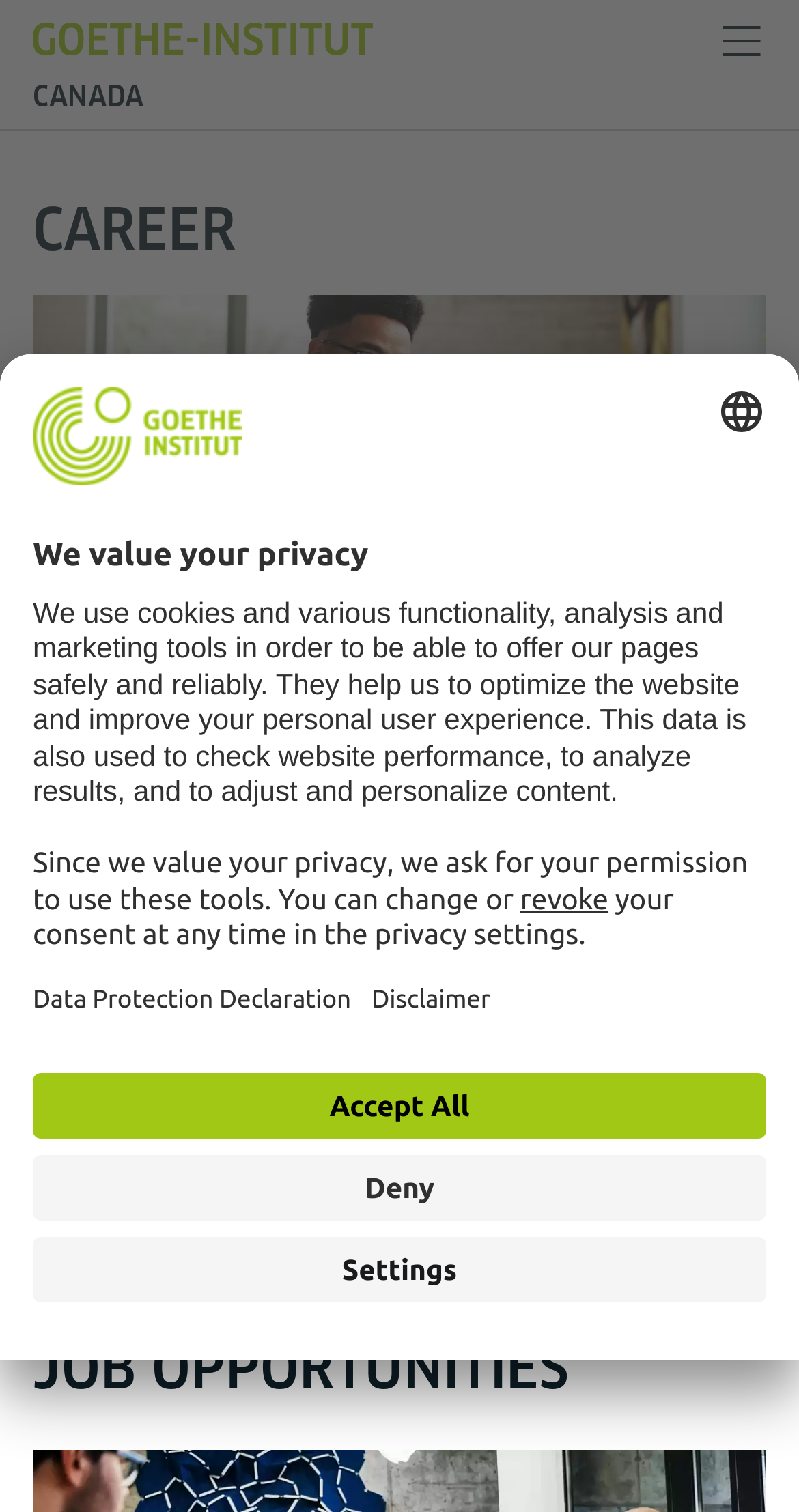What is the purpose of the cookies and tools used by the website?
We need a detailed and meticulous answer to the question.

The purpose of the cookies and tools used by the website can be inferred from the text 'They help us to optimize the website and improve your personal user experience.' which suggests that the purpose is to improve the user experience.